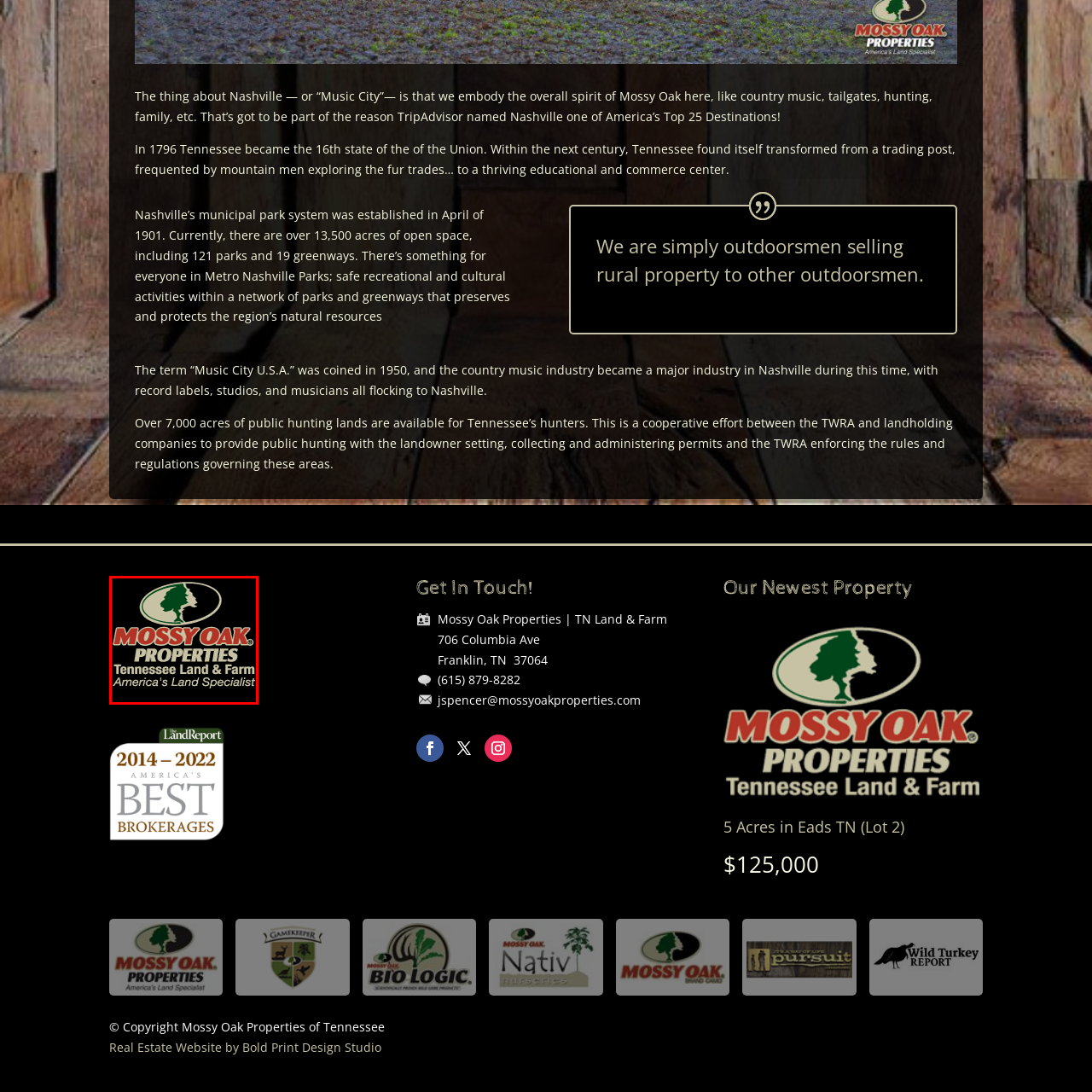View the part of the image marked by the red boundary and provide a one-word or short phrase answer to this question: 
What phrase emphasizes Mossy Oak Properties' expertise?

America's Land Specialist